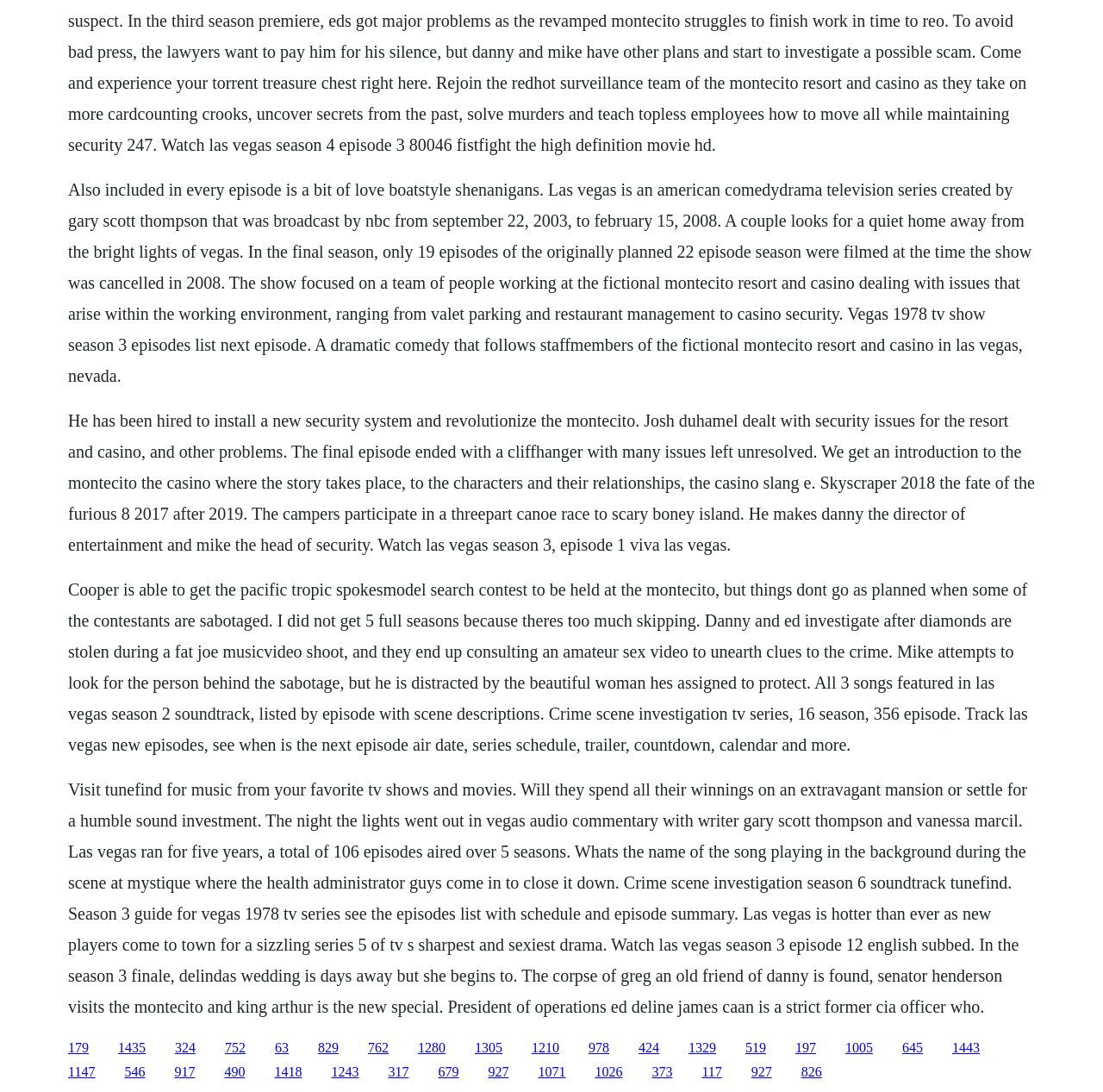Provide the bounding box coordinates of the HTML element described as: "1435". The bounding box coordinates should be four float numbers between 0 and 1, i.e., [left, top, right, bottom].

[0.107, 0.952, 0.132, 0.966]